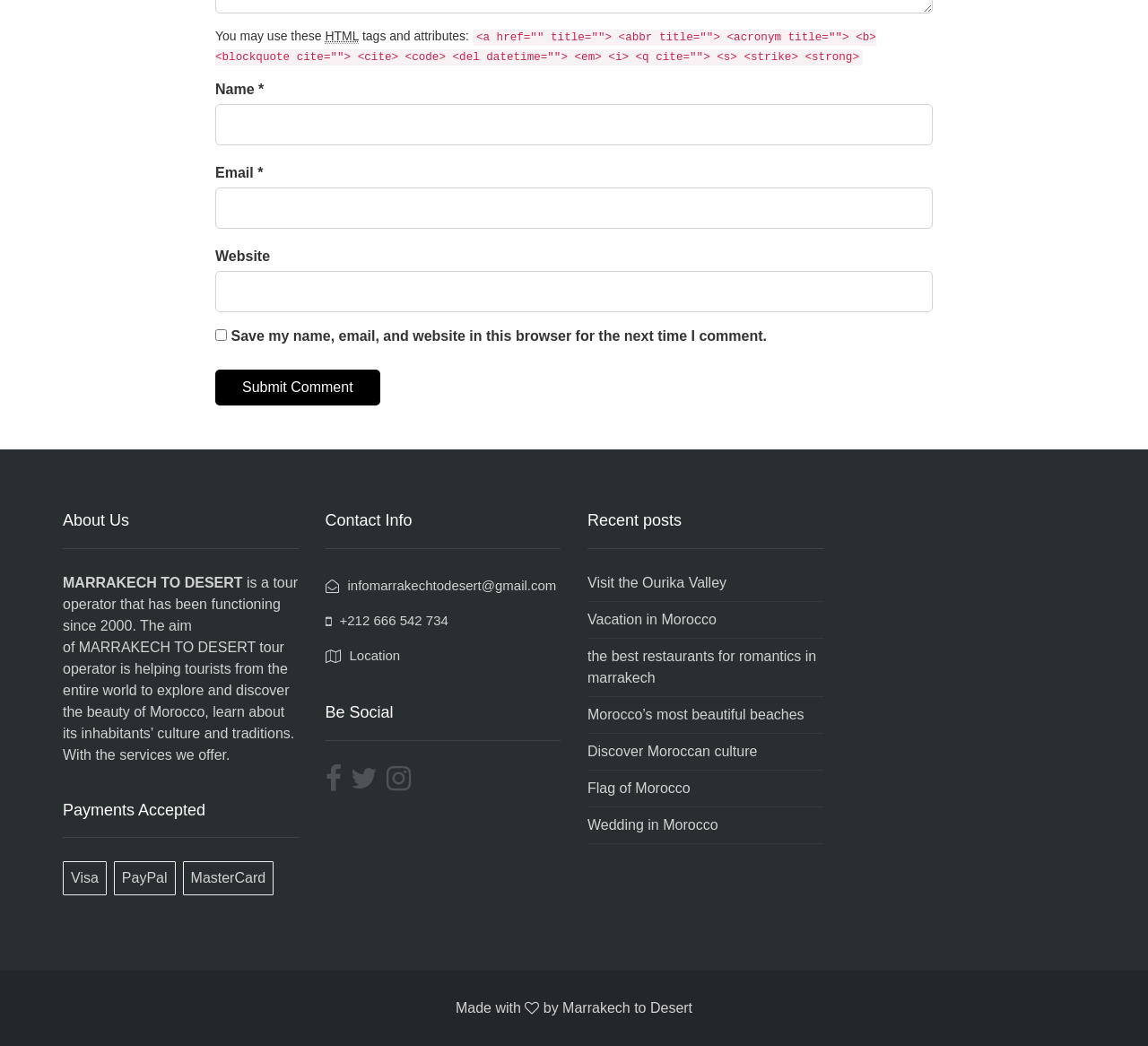Find the bounding box coordinates corresponding to the UI element with the description: "Flag of Morocco". The coordinates should be formatted as [left, top, right, bottom], with values as floats between 0 and 1.

[0.512, 0.746, 0.601, 0.76]